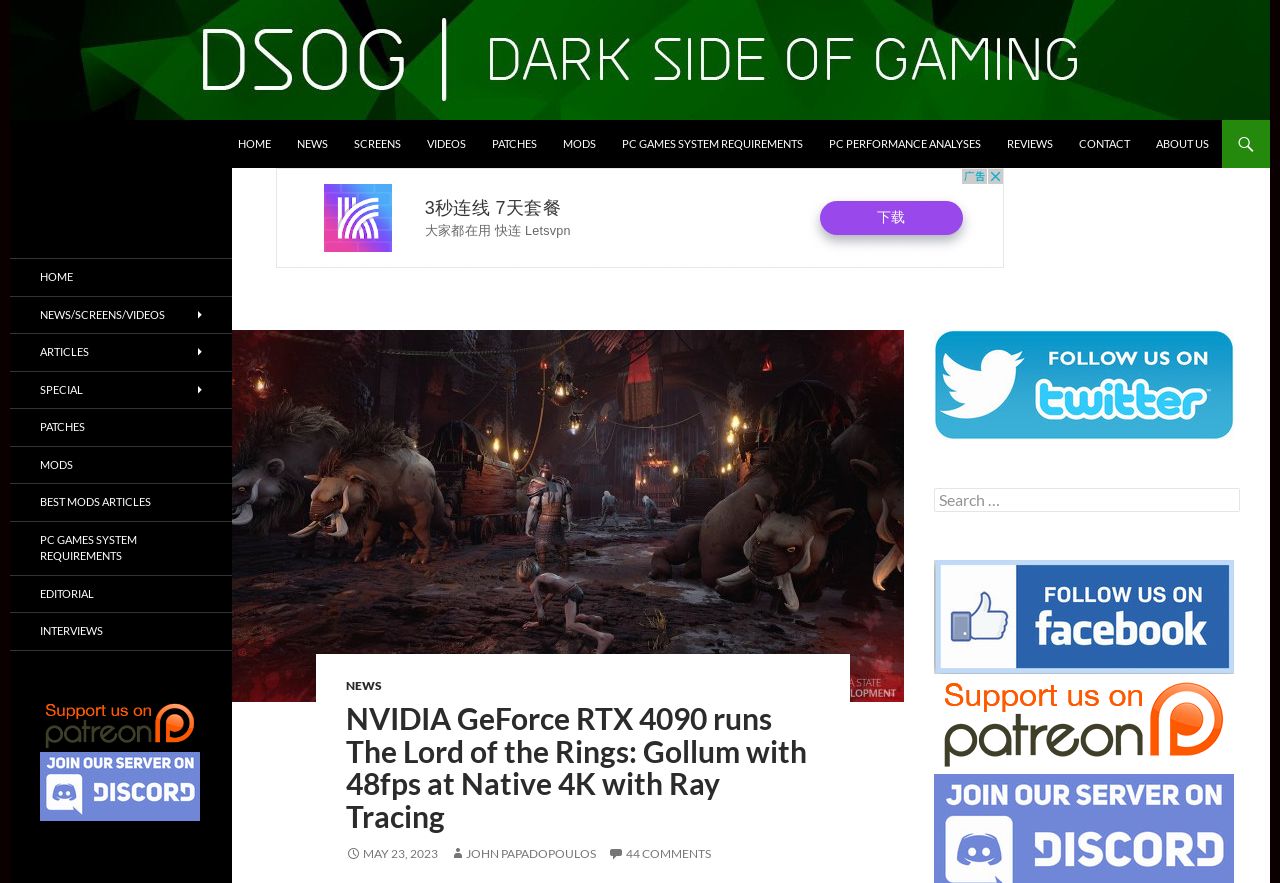Give a detailed account of the webpage's layout and content.

This webpage is about NVIDIA's high-end GPU, the RTX 4090, and its performance in running The Lord of the Rings: Gollum at 48fps in Native 4K with Ray Tracing. 

At the top of the page, there is a logo of "DSOGaming" with a link to the website. Below the logo, there are several navigation links, including "HOME", "NEWS", "SCREENS", "VIDEOS", "PATCHES", "MODS", "PC GAMES SYSTEM REQUIREMENTS", "PC PERFORMANCE ANALYSES", "REVIEWS", "CONTACT", and "ABOUT US". 

On the left side of the page, there is a search bar with a placeholder text "Search for:". Below the search bar, there are several links to social media platforms, including Twitter, Facebook, Patreon, and Discord. 

The main content of the page is an article about the RTX 4090's performance in The Lord of the Rings: Gollum. The article has a heading "NVIDIA GeForce RTX 4090 runs The Lord of the Rings: Gollum with 48fps at Native 4K with Ray Tracing" and is accompanied by an image from the game. The article also has links to the author's name, the date of publication, and the number of comments. 

On the right side of the page, there is an advertisement iframe with an image from The Lord of the Rings: Gollum. Below the advertisement, there is a section with links to various categories, including "HOME", "NEWS/SCREENS/VIDEOS", "ARTICLES", "SPECIAL", "PATCHES", "MODS", "BEST MODS ARTICLES", "PC GAMES SYSTEM REQUIREMENTS", "EDITORIAL", and "INTERVIEWS". 

At the bottom of the page, there are links to Patreon and Discord, along with their respective icons.